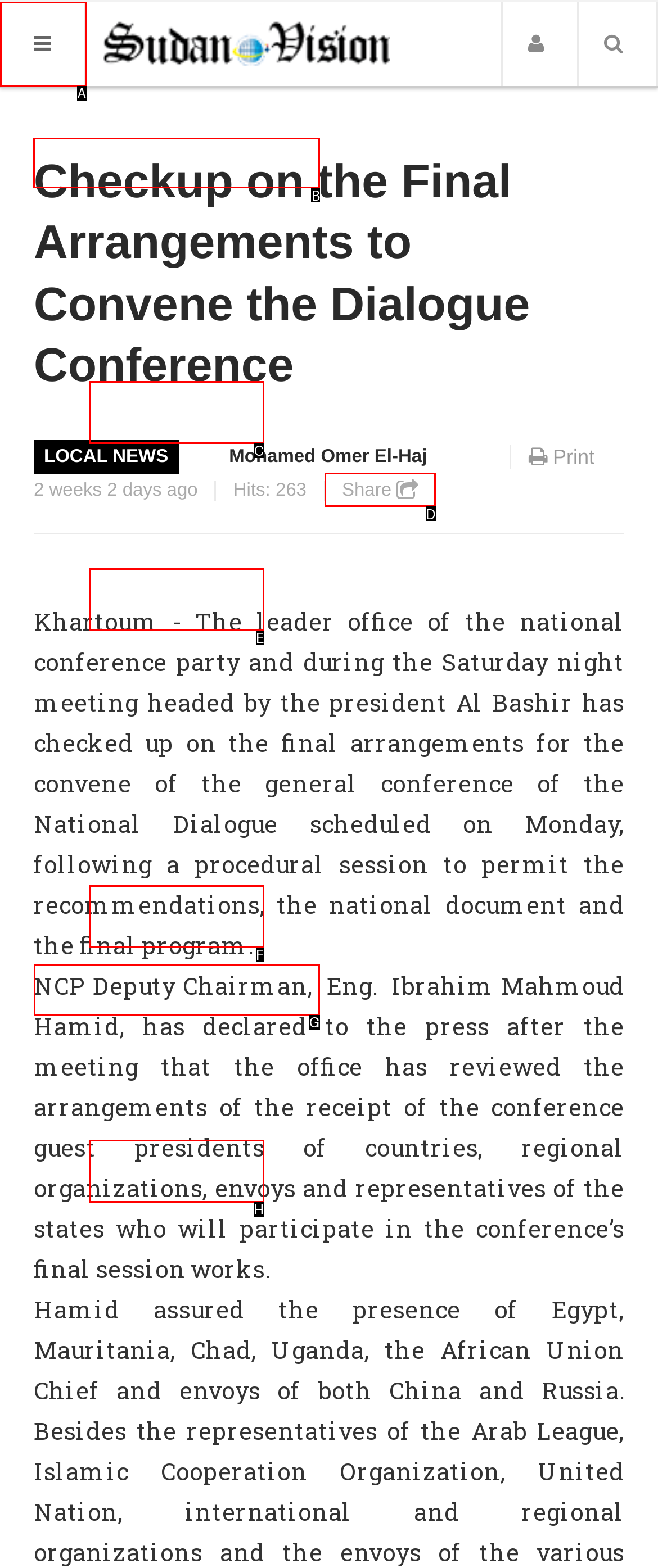Determine the right option to click to perform this task: Go to HOME page
Answer with the correct letter from the given choices directly.

B